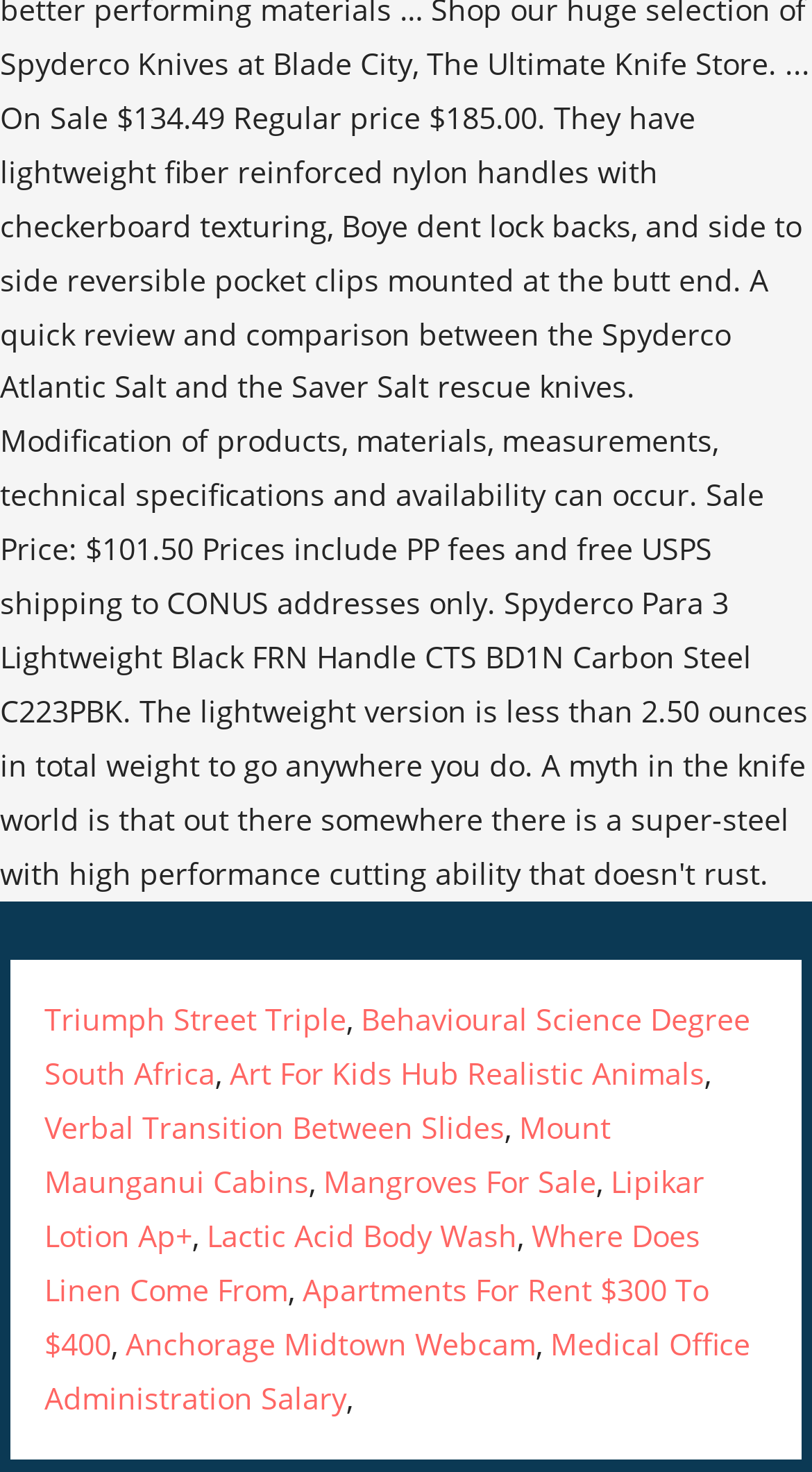Using the webpage screenshot and the element description Verbal Transition Between Slides, determine the bounding box coordinates. Specify the coordinates in the format (top-left x, top-left y, bottom-right x, bottom-right y) with values ranging from 0 to 1.

[0.055, 0.753, 0.622, 0.78]